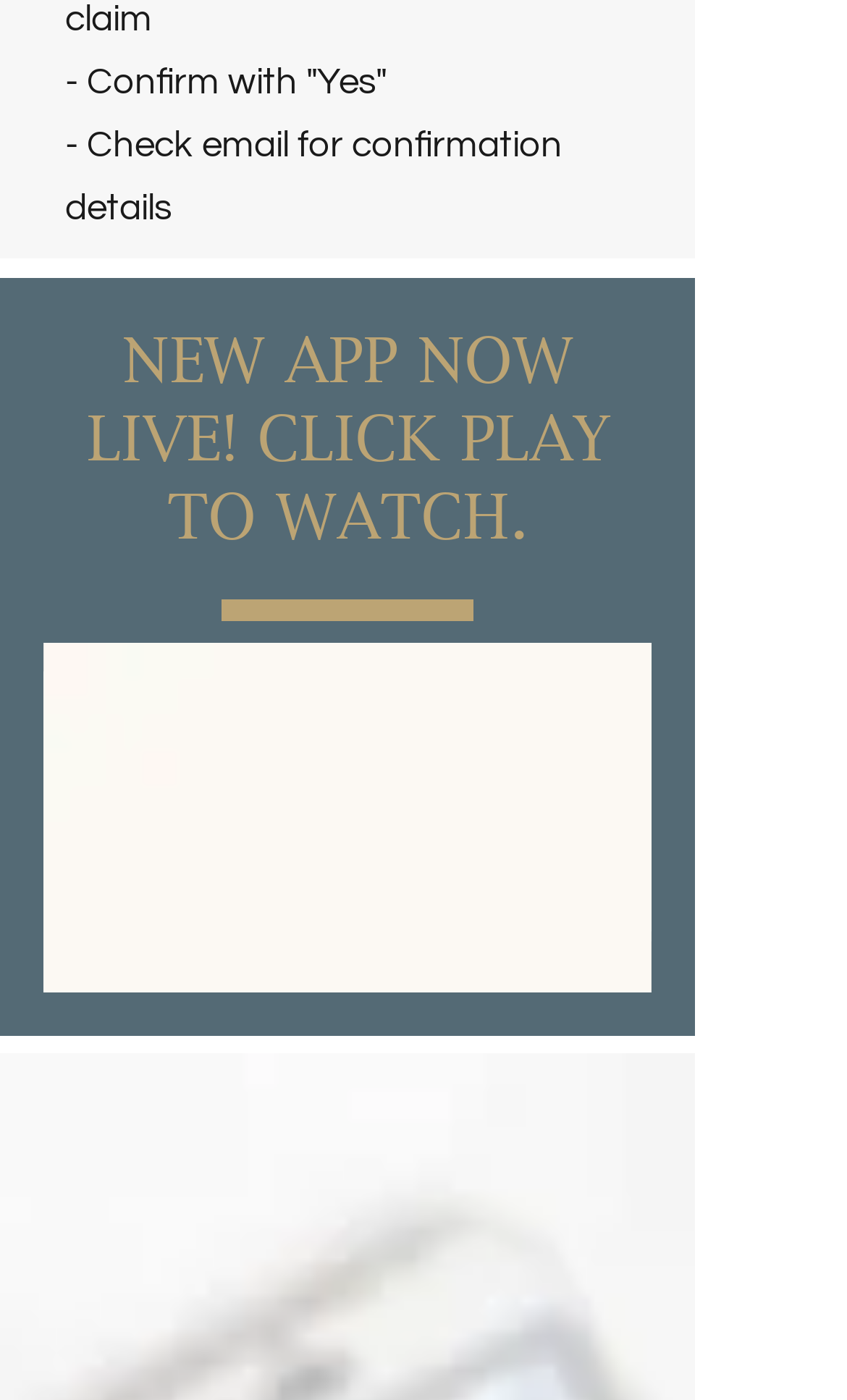Find the bounding box of the element with the following description: "aria-label="Mute"". The coordinates must be four float numbers between 0 and 1, formatted as [left, top, right, bottom].

[0.638, 0.641, 0.769, 0.71]